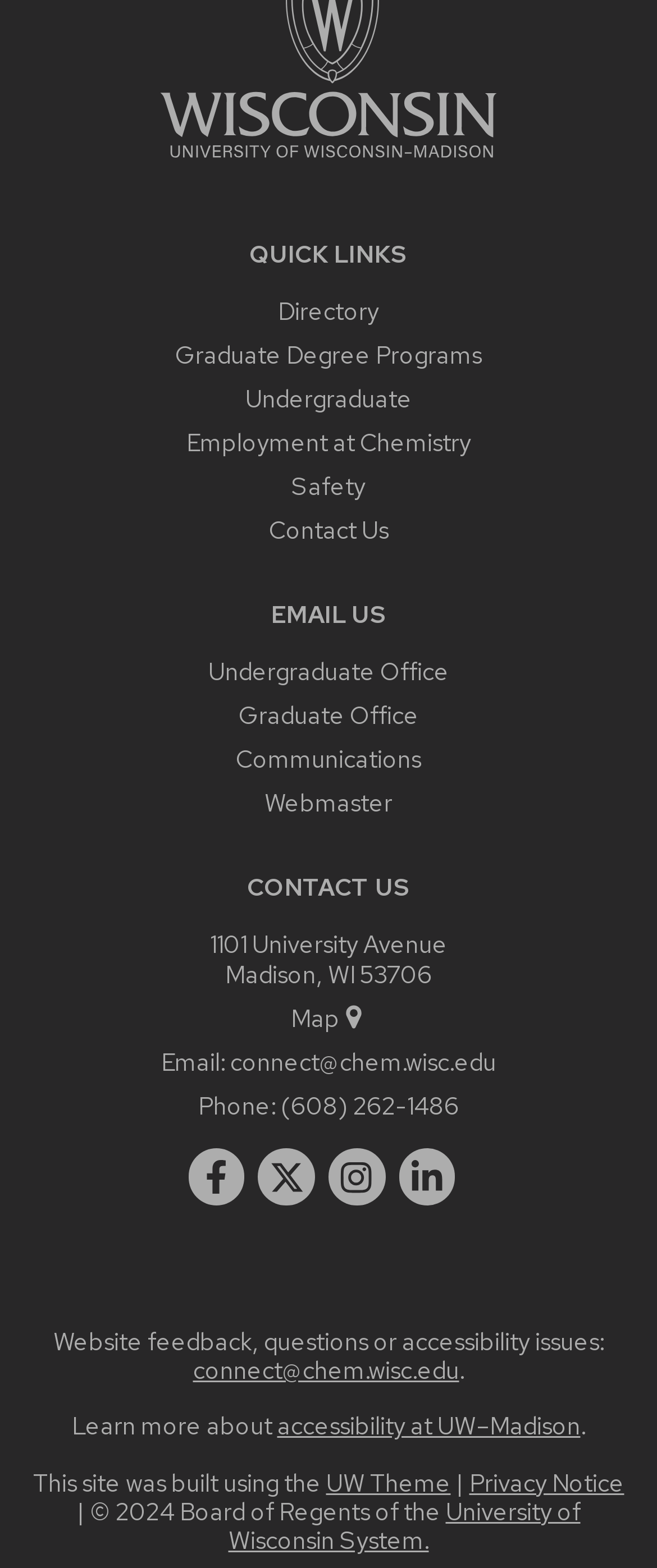Pinpoint the bounding box coordinates of the clickable area needed to execute the instruction: "Contact the undergraduate office". The coordinates should be specified as four float numbers between 0 and 1, i.e., [left, top, right, bottom].

[0.317, 0.418, 0.683, 0.438]